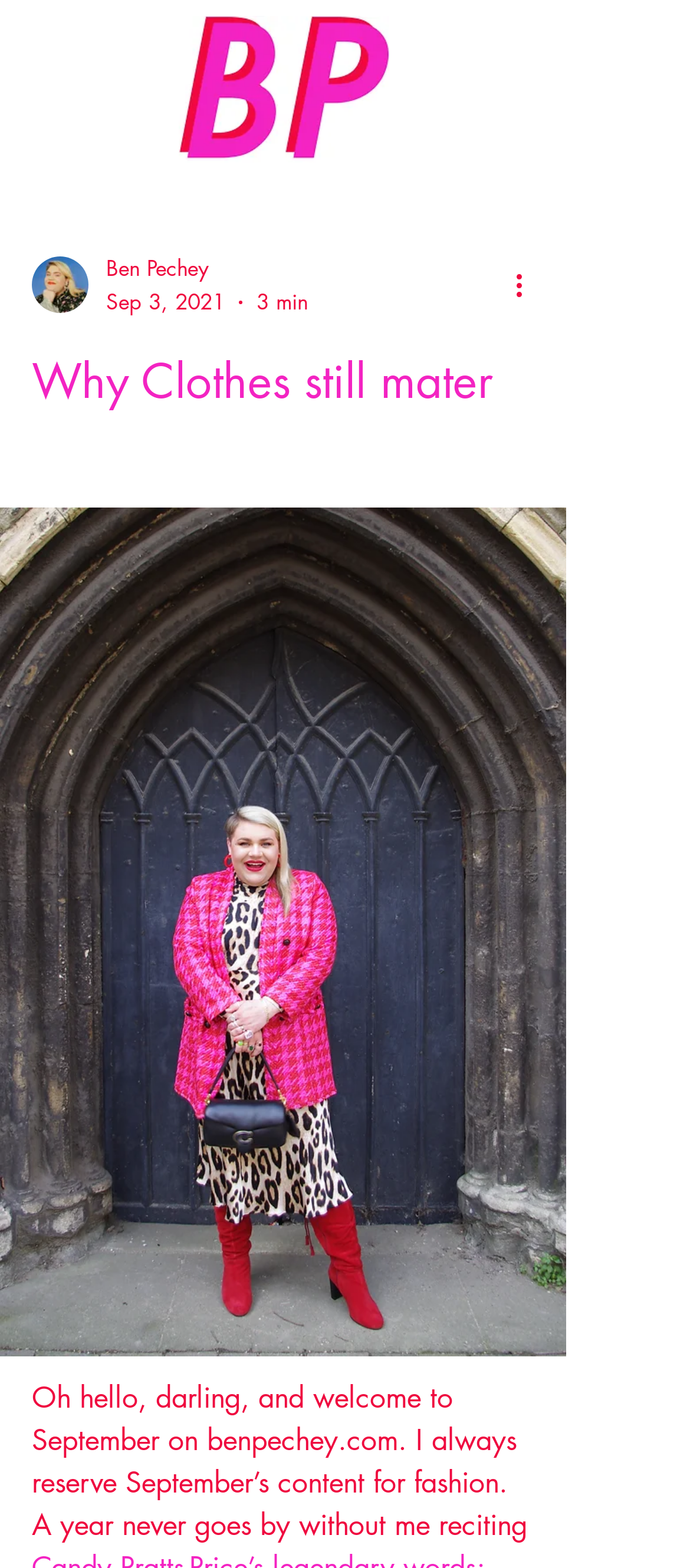What is the date of the content?
Please answer the question as detailed as possible.

The date of the content is mentioned in the generic element 'Sep 3, 2021' with bounding box coordinates [0.154, 0.182, 0.326, 0.201]. This element is a child of the root element and is located near the top of the page.